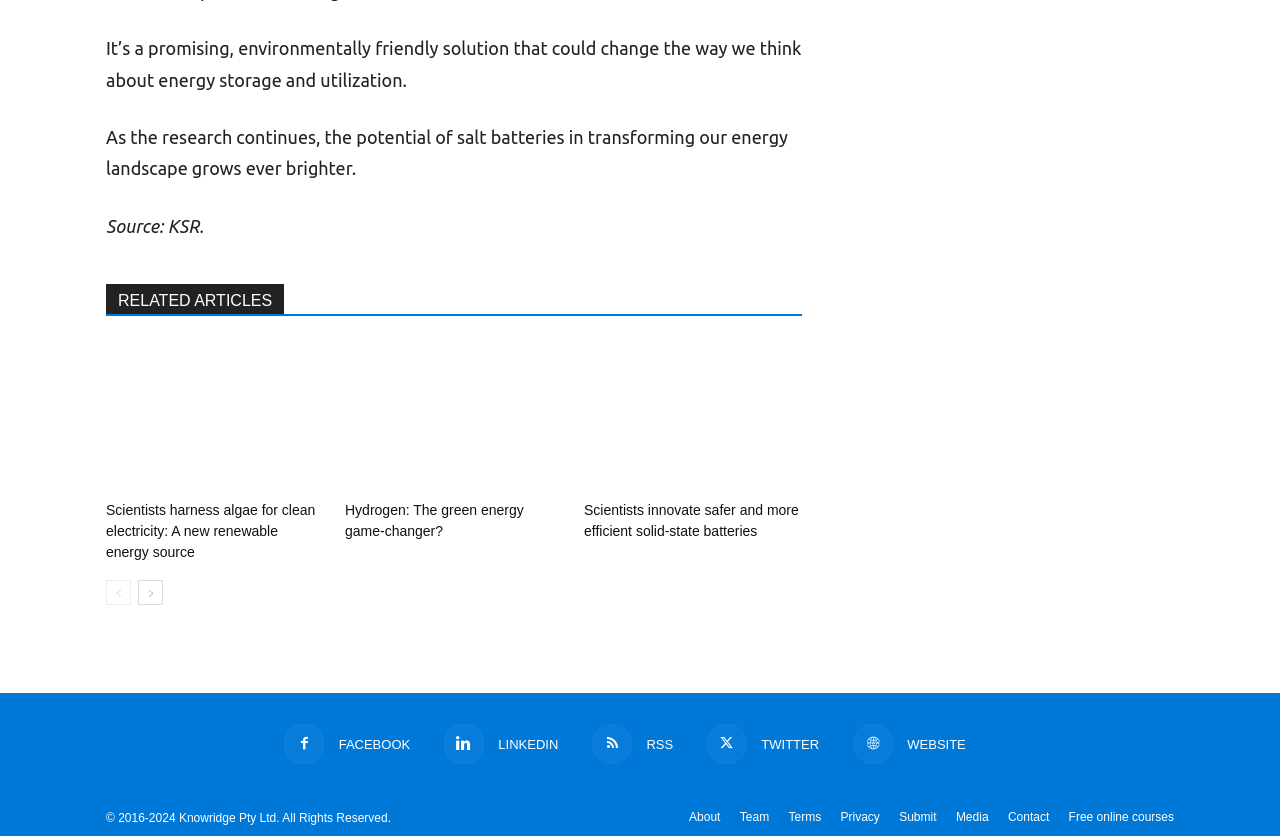Locate the bounding box coordinates of the area you need to click to fulfill this instruction: 'Submit a request'. The coordinates must be in the form of four float numbers ranging from 0 to 1: [left, top, right, bottom].

[0.702, 0.967, 0.732, 0.988]